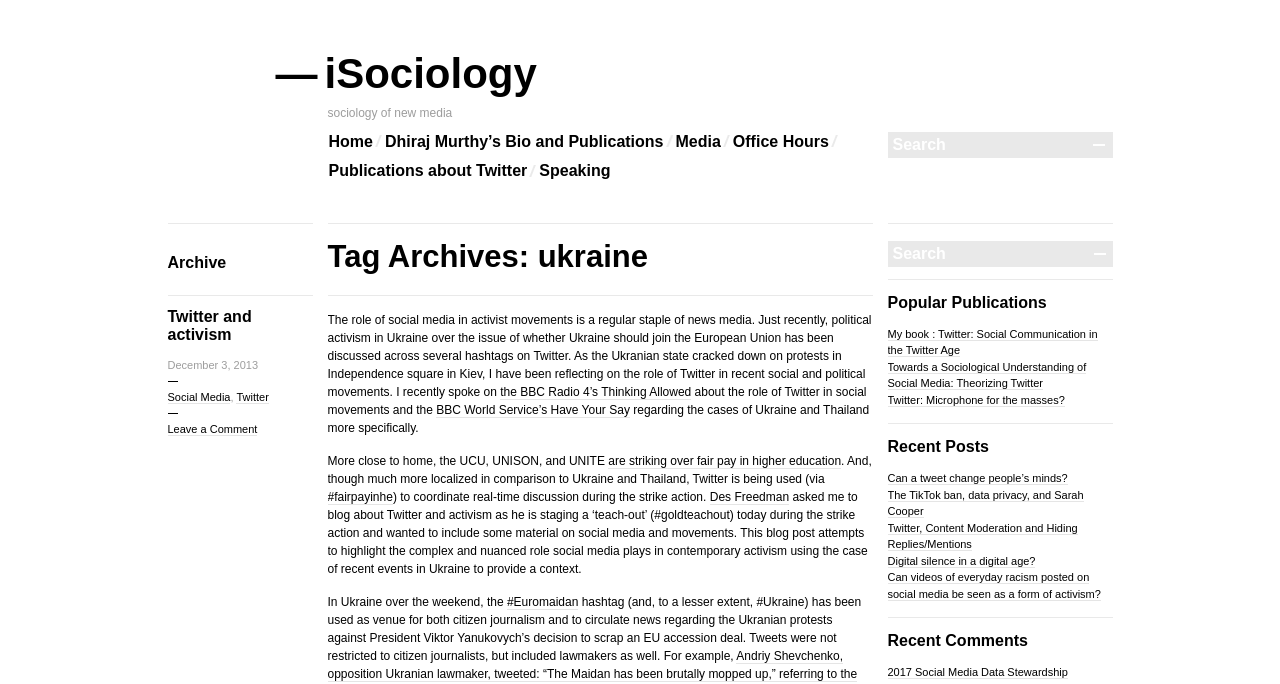Create a detailed narrative describing the layout and content of the webpage.

The webpage is about iSociology, a sociology-focused website. At the top, there is a heading "—iSociology" followed by a link with the same text. Below it, there is another heading "sociology of new media". 

On the left side, there is a navigation menu with links to "Home", "Dhiraj Murthy's Bio and Publications", "Media", "Office Hours", "Publications about Twitter", and "Speaking". 

On the right side, there is a search bar with a button and a placeholder text "Search". Below the search bar, there are three sections: "Archive", "Popular Publications", and "Recent Posts". 

In the "Archive" section, there is a heading "Tag Archives: ukraine" and several links to articles, including "Twitter and activism", "December 3, 2013", "Social Media", "Twitter", and "Leave a Comment". 

The main content of the webpage is an article about the role of social media in activist movements, specifically in Ukraine. The article discusses how Twitter was used during the protests in Independence square in Kiev and mentions the author's recent speaking engagements on the topic. 

In the "Popular Publications" section, there are links to several publications, including "My book : Twitter: Social Communication in the Twitter Age", "Towards a Sociological Understanding of Social Media: Theorizing Twitter", and "Twitter: Microphone for the masses?". 

In the "Recent Posts" section, there are links to several recent articles, including "Can a tweet change people’s minds?", "The TikTok ban, data privacy, and Sarah Cooper", and "Digital silence in a digital age?". 

At the bottom, there is a "Recent Comments" section, but it is empty.